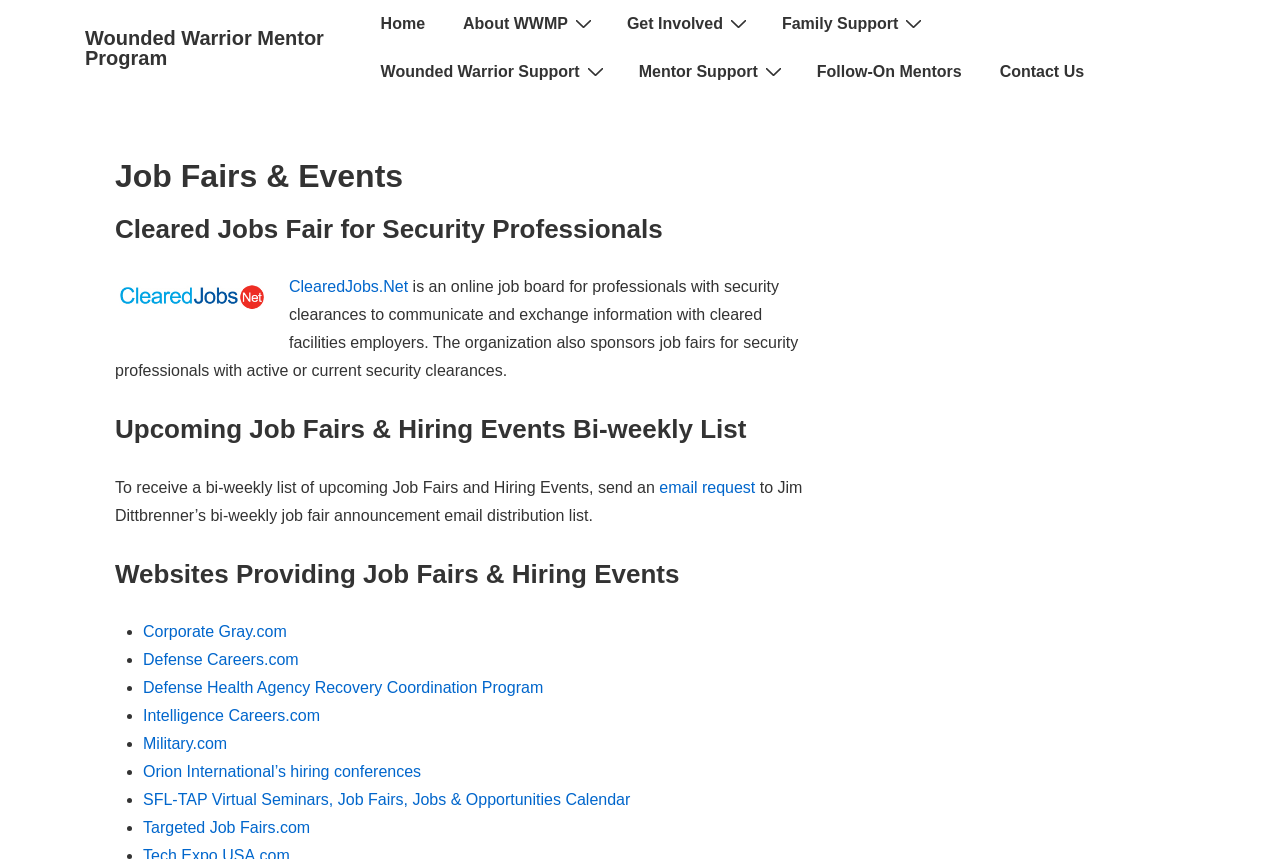Identify and extract the heading text of the webpage.

Job Fairs & Events